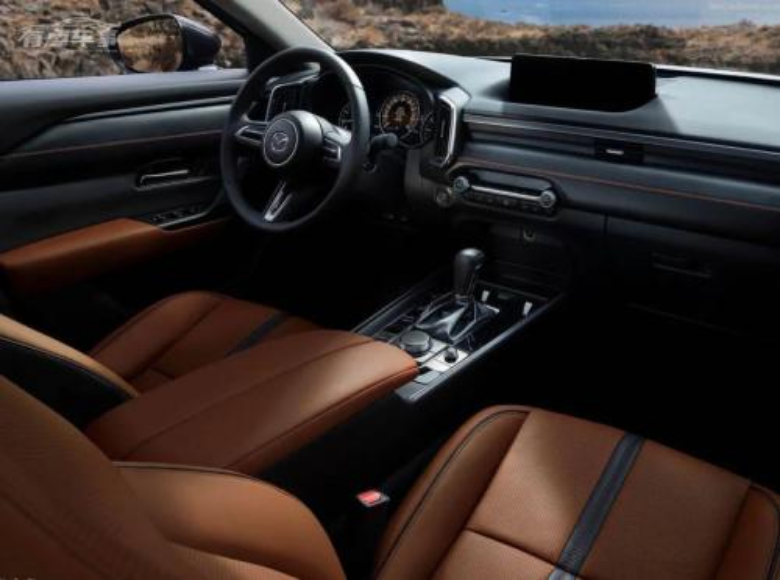Please provide a brief answer to the question using only one word or phrase: 
What is the purpose of the orange stitching?

Adds sophistication